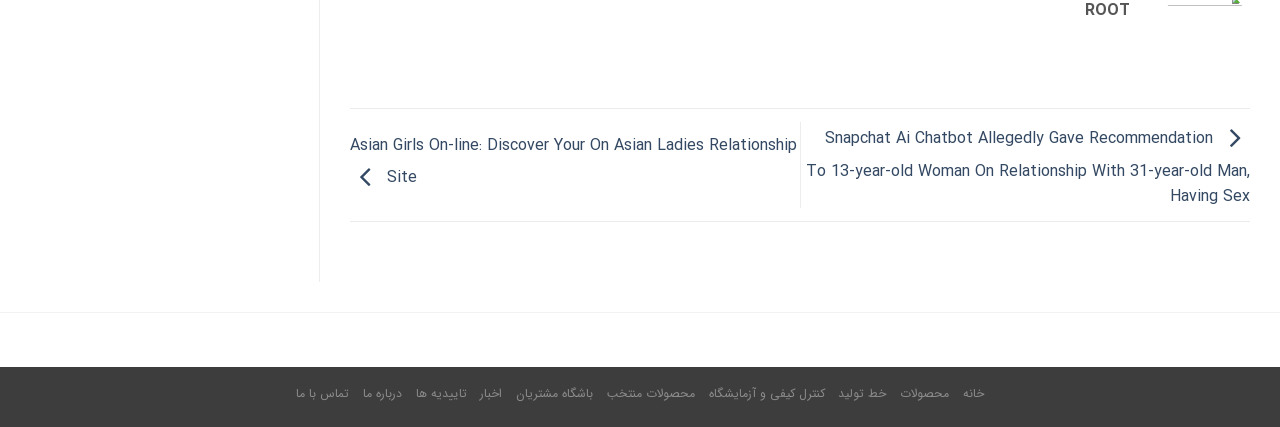Please locate the bounding box coordinates of the element that should be clicked to complete the given instruction: "Contact us through تماس با ما".

[0.231, 0.899, 0.273, 0.944]